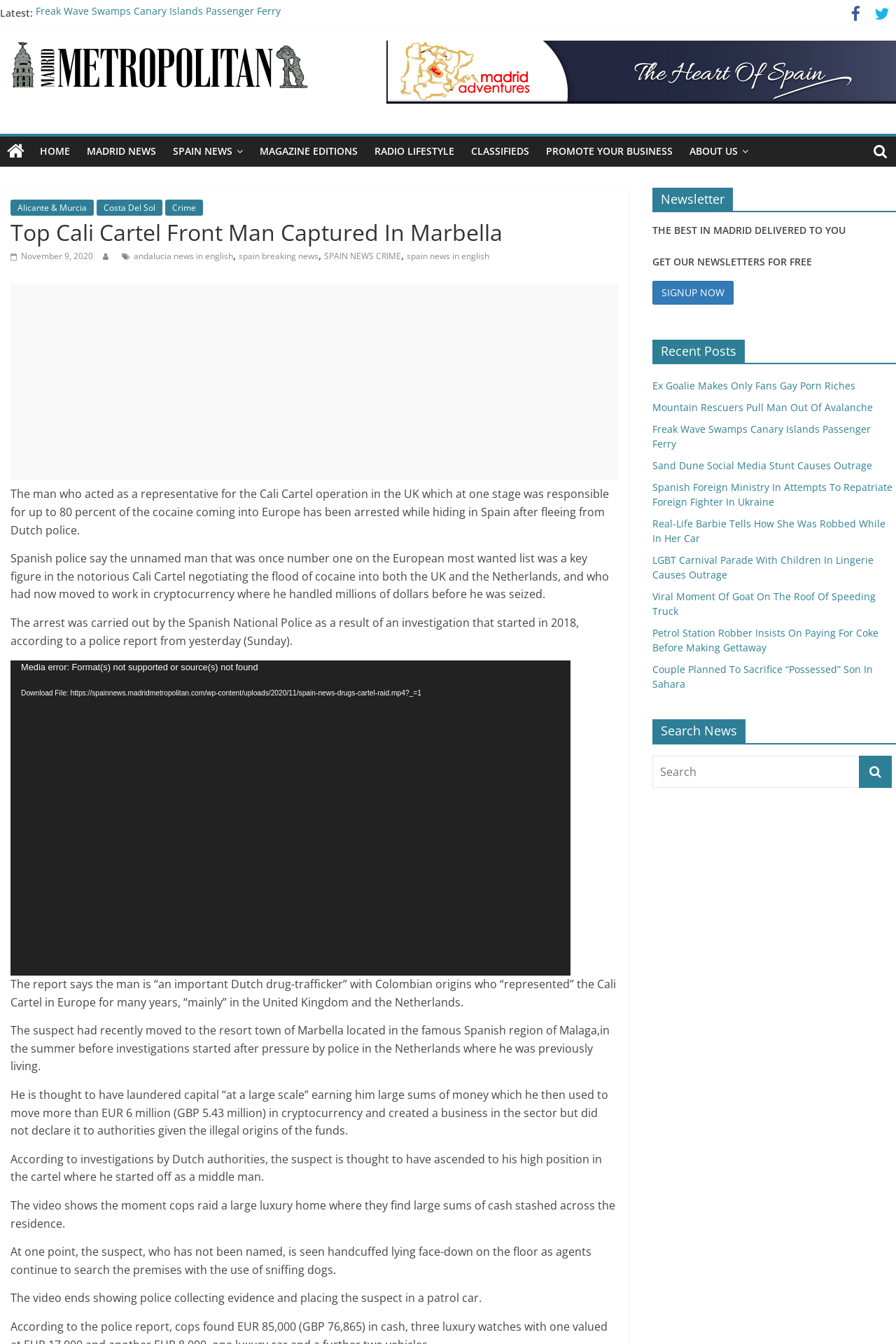Identify and generate the primary title of the webpage.

Top Cali Cartel Front Man Captured In Marbella